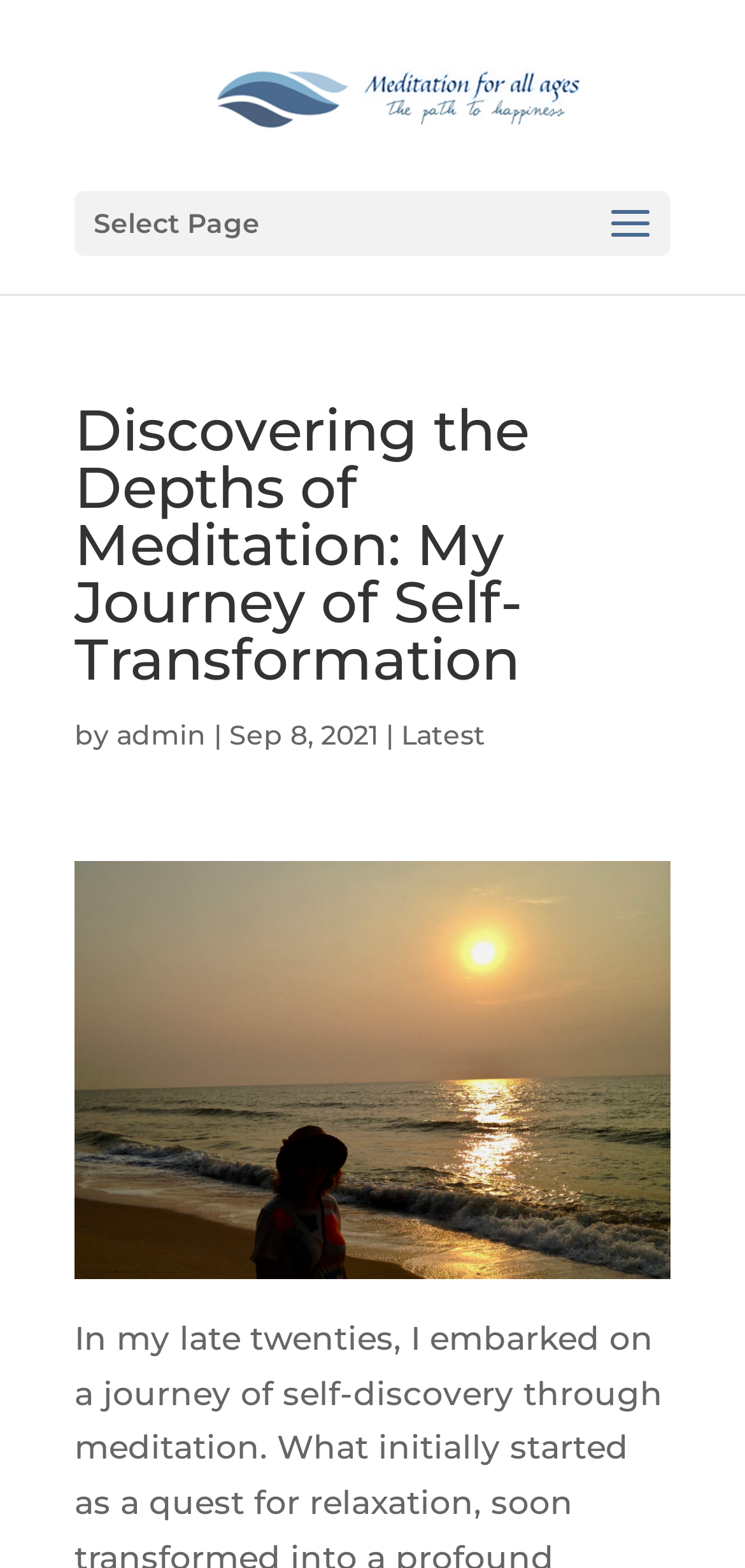Identify and provide the main heading of the webpage.

Discovering the Depths of Meditation: My Journey of Self-Transformation